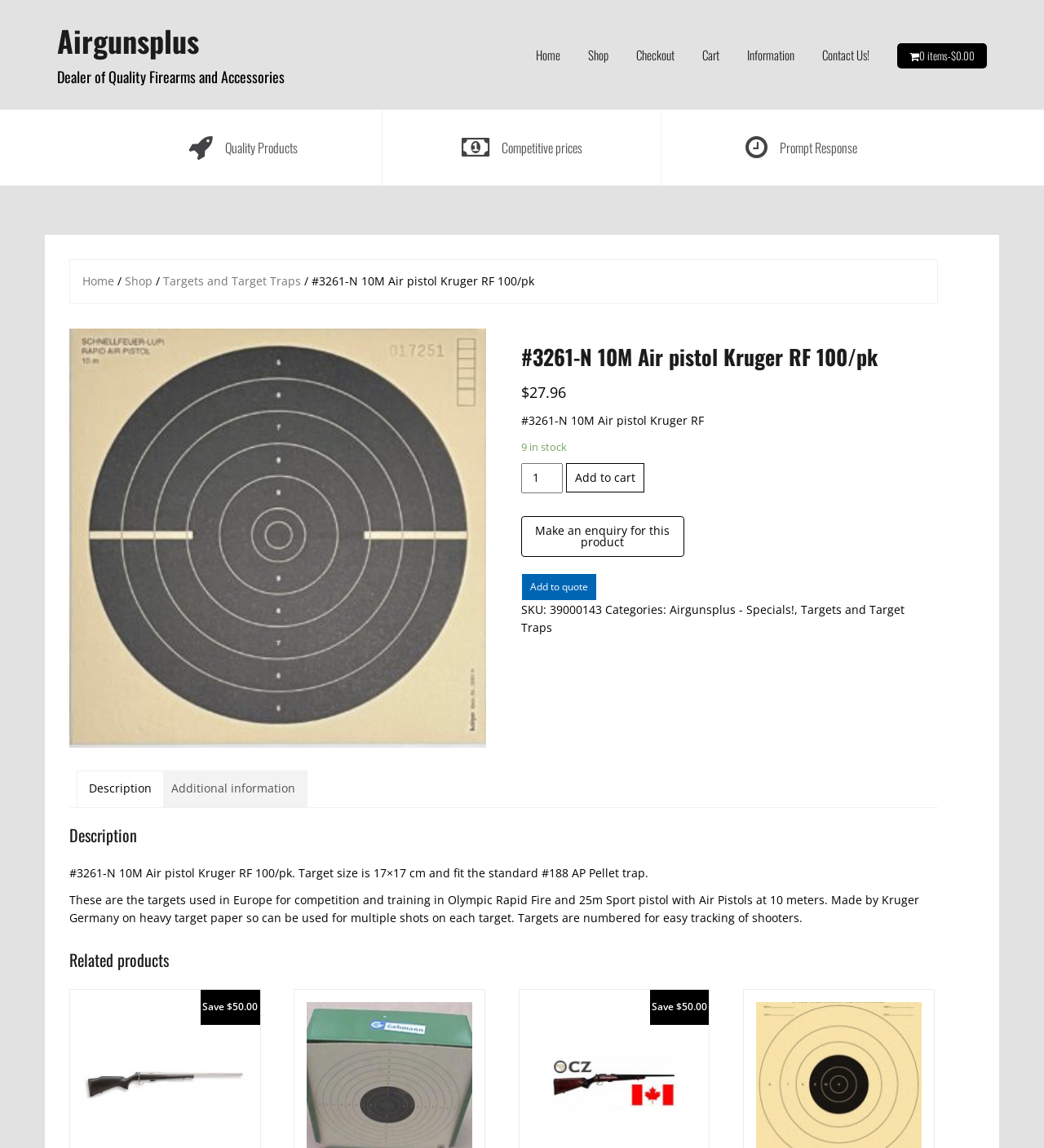Find the bounding box coordinates for the area that must be clicked to perform this action: "Make an enquiry for this product".

[0.499, 0.449, 0.655, 0.485]